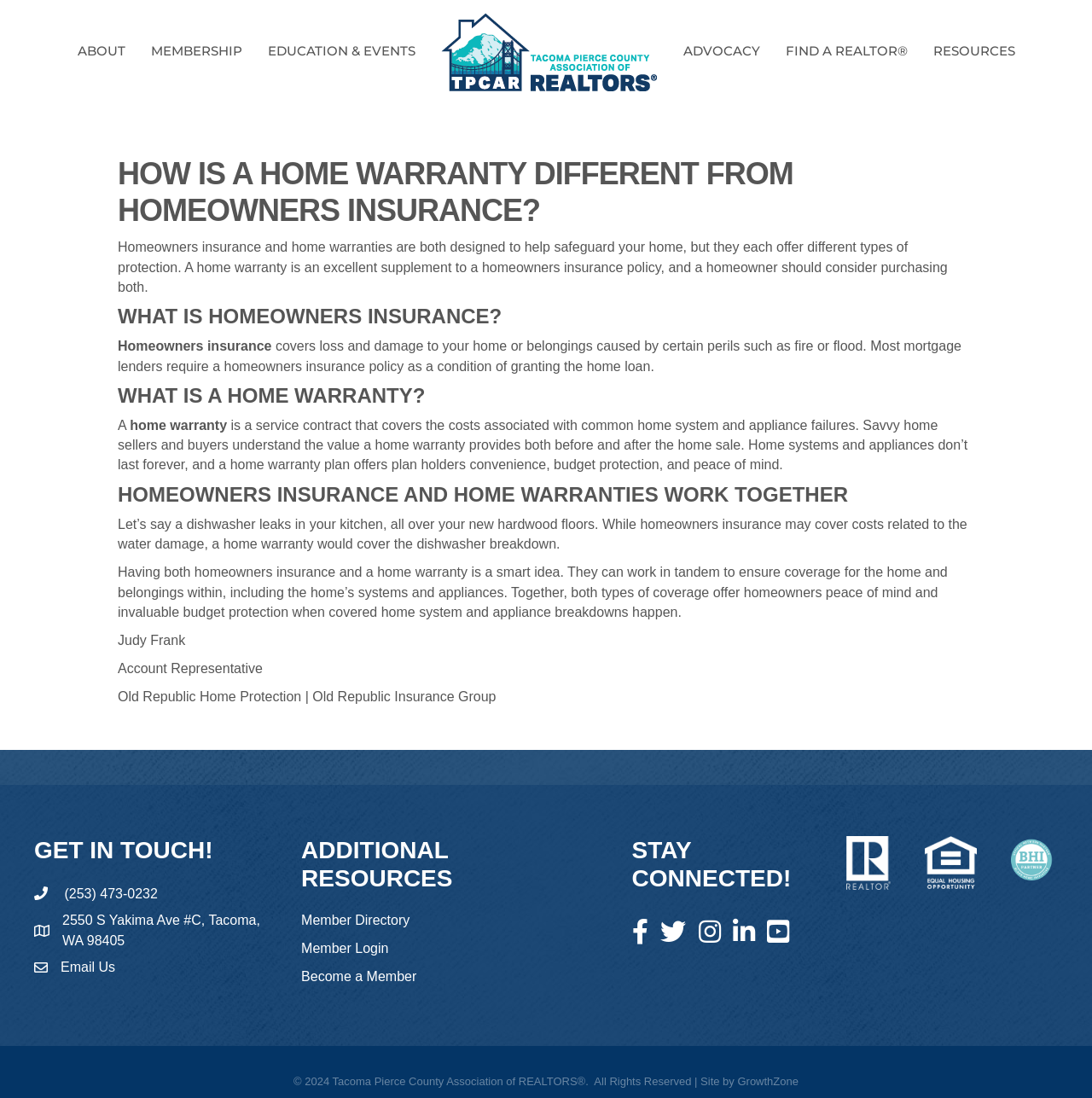What is the name of the organization that created the webpage?
Please craft a detailed and exhaustive response to the question.

The webpage was created by the Tacoma Pierce County Association of REALTORS®, a professional organization for real estate agents and professionals in the Tacoma and Pierce County area.